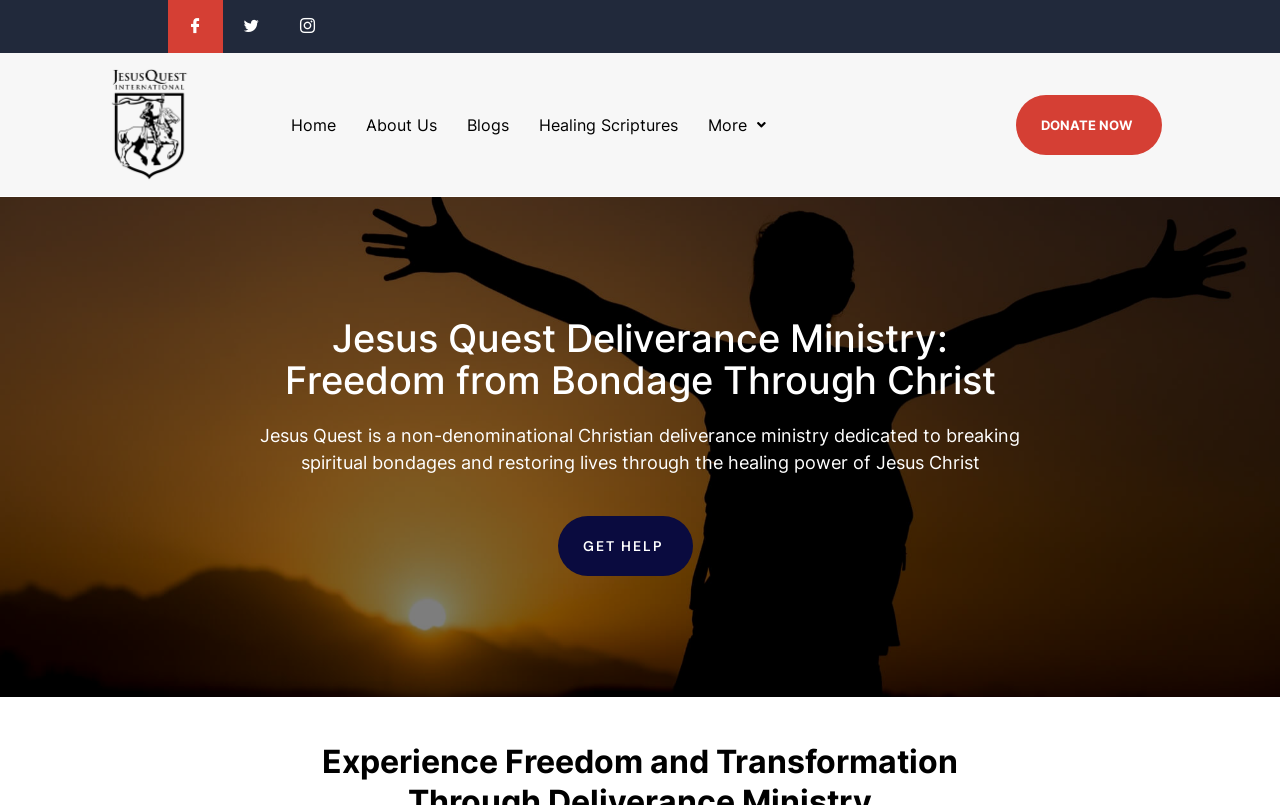Determine the bounding box coordinates of the UI element described below. Use the format (top-left x, top-left y, bottom-right x, bottom-right y) with floating point numbers between 0 and 1: Donate Now

[0.794, 0.117, 0.908, 0.192]